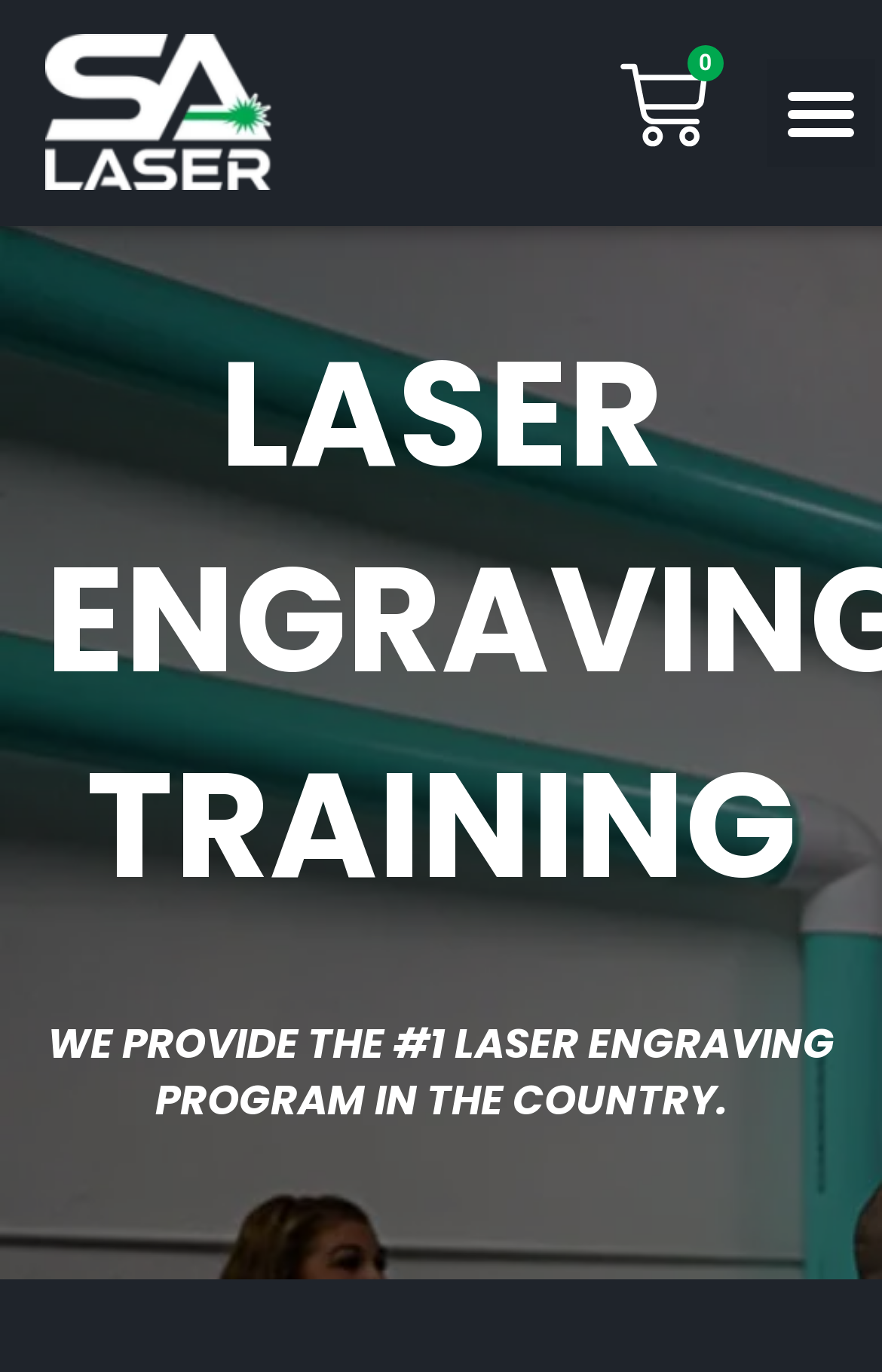Is the menu toggle button expanded?
Based on the visual content, answer with a single word or a brief phrase.

No